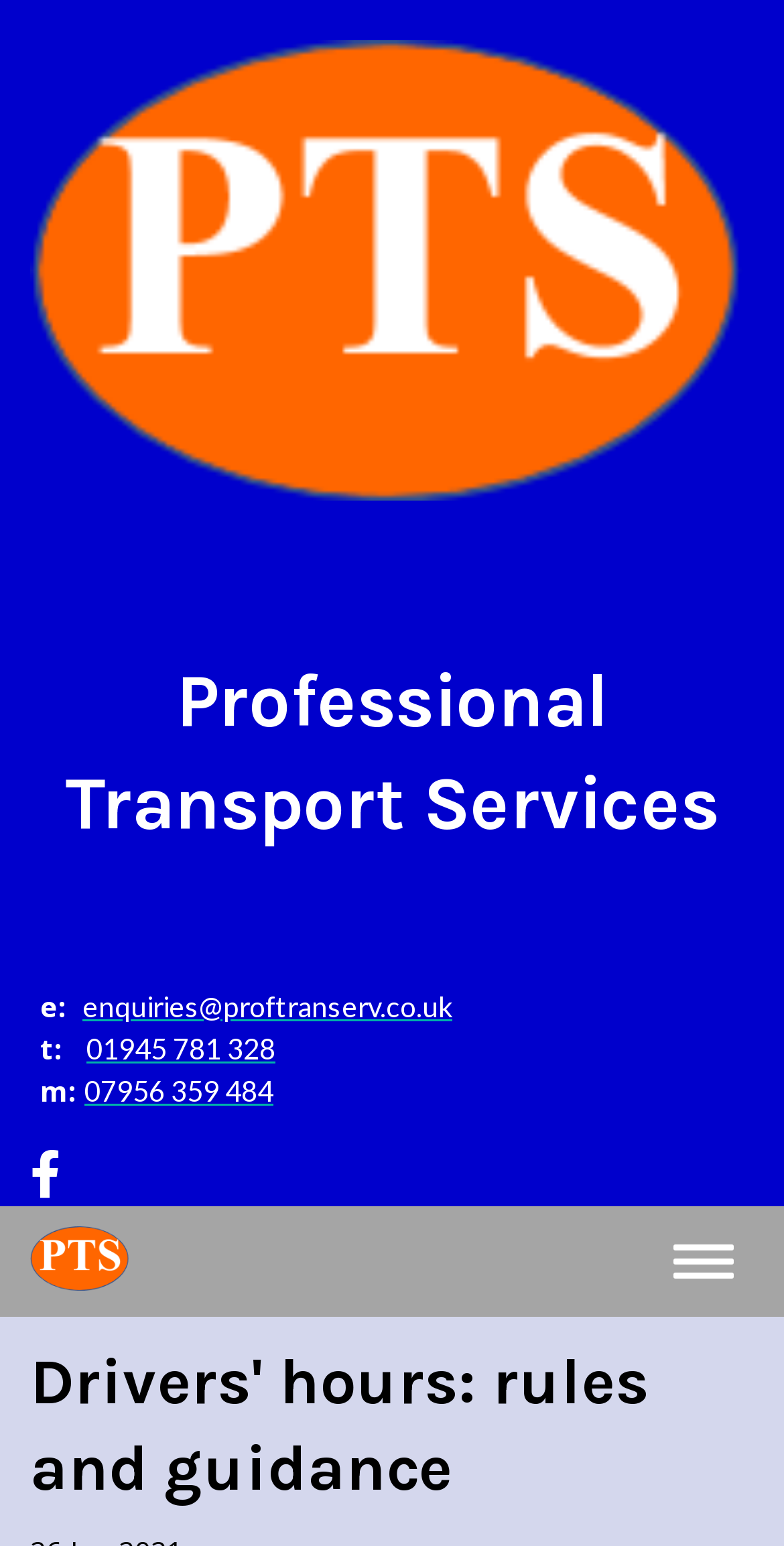Can you locate the main headline on this webpage and provide its text content?

Professional Transport Services